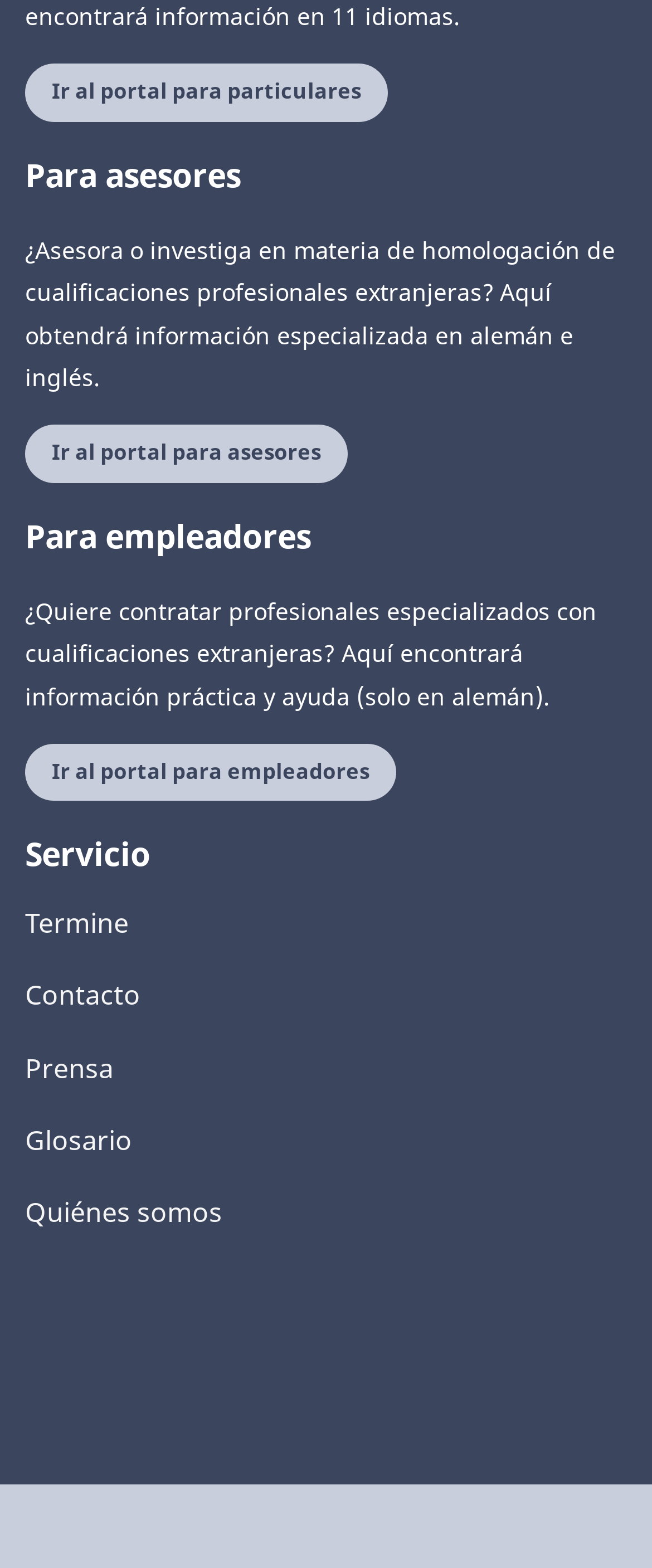How many links are available in the top section of the webpage? Refer to the image and provide a one-word or short phrase answer.

3